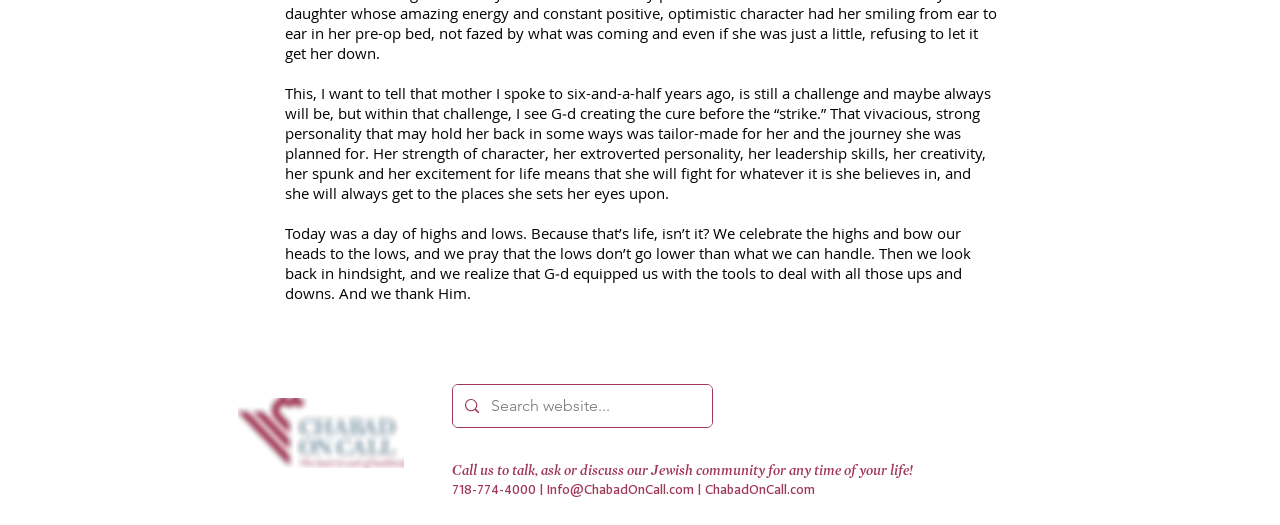Is there an image on the webpage? Examine the screenshot and reply using just one word or a brief phrase.

Yes